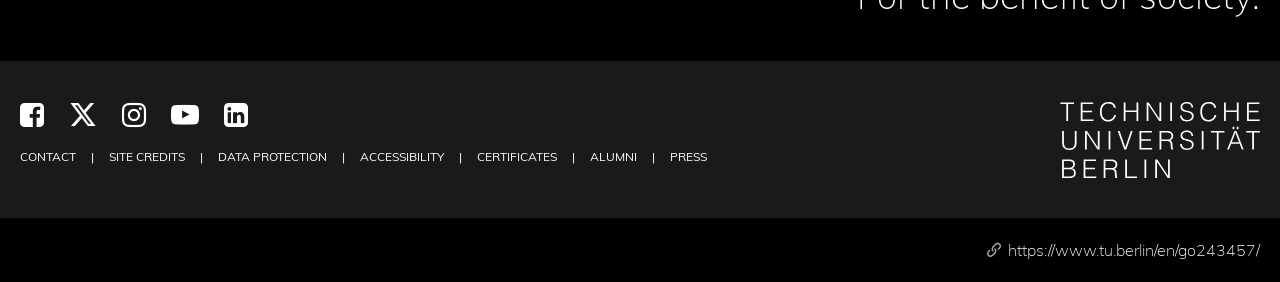Please identify the bounding box coordinates of the element I should click to complete this instruction: 'click the TU Berlin Logo'. The coordinates should be given as four float numbers between 0 and 1, like this: [left, top, right, bottom].

[0.828, 0.356, 0.984, 0.632]